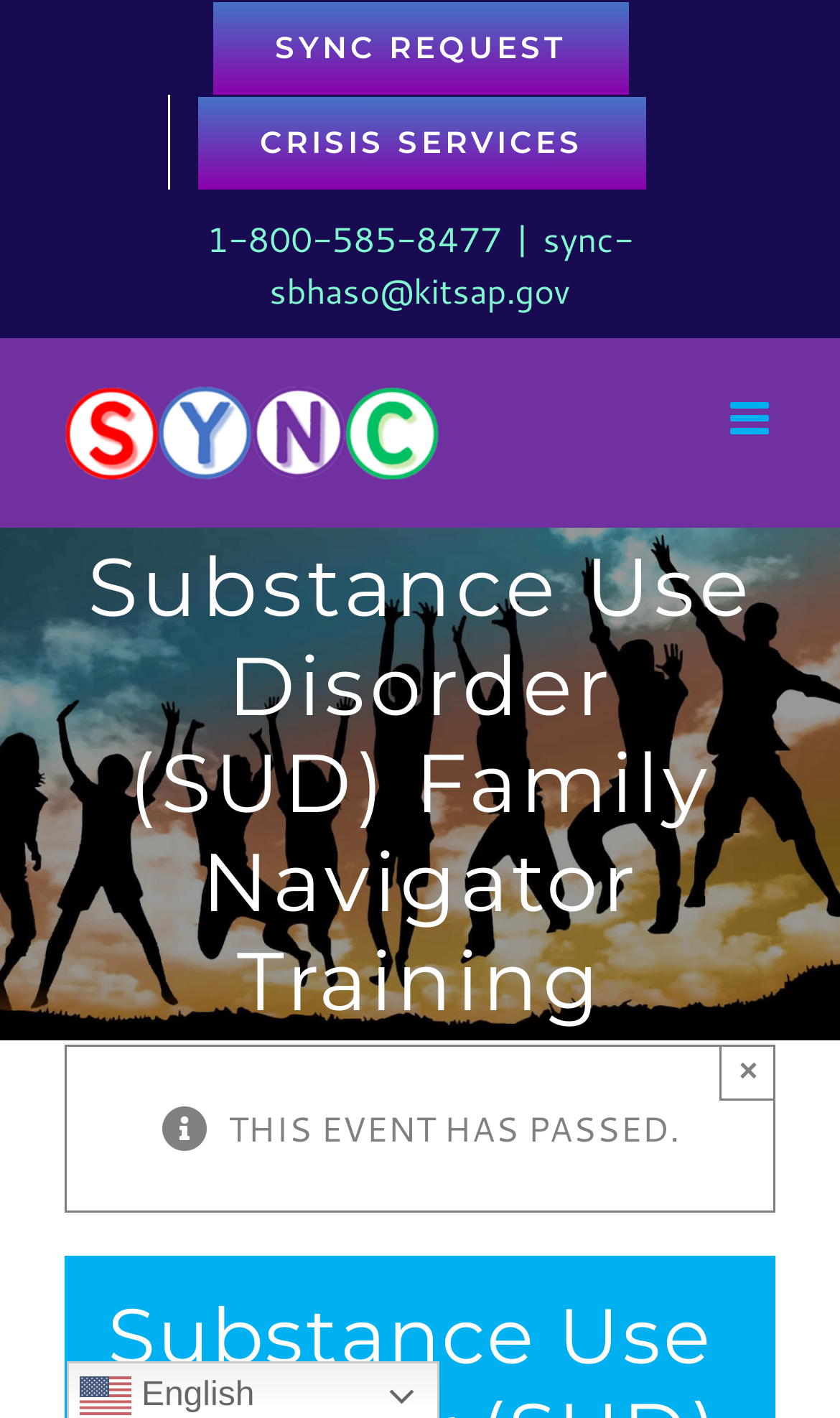Please respond to the question using a single word or phrase:
How many links are in the secondary menu?

2